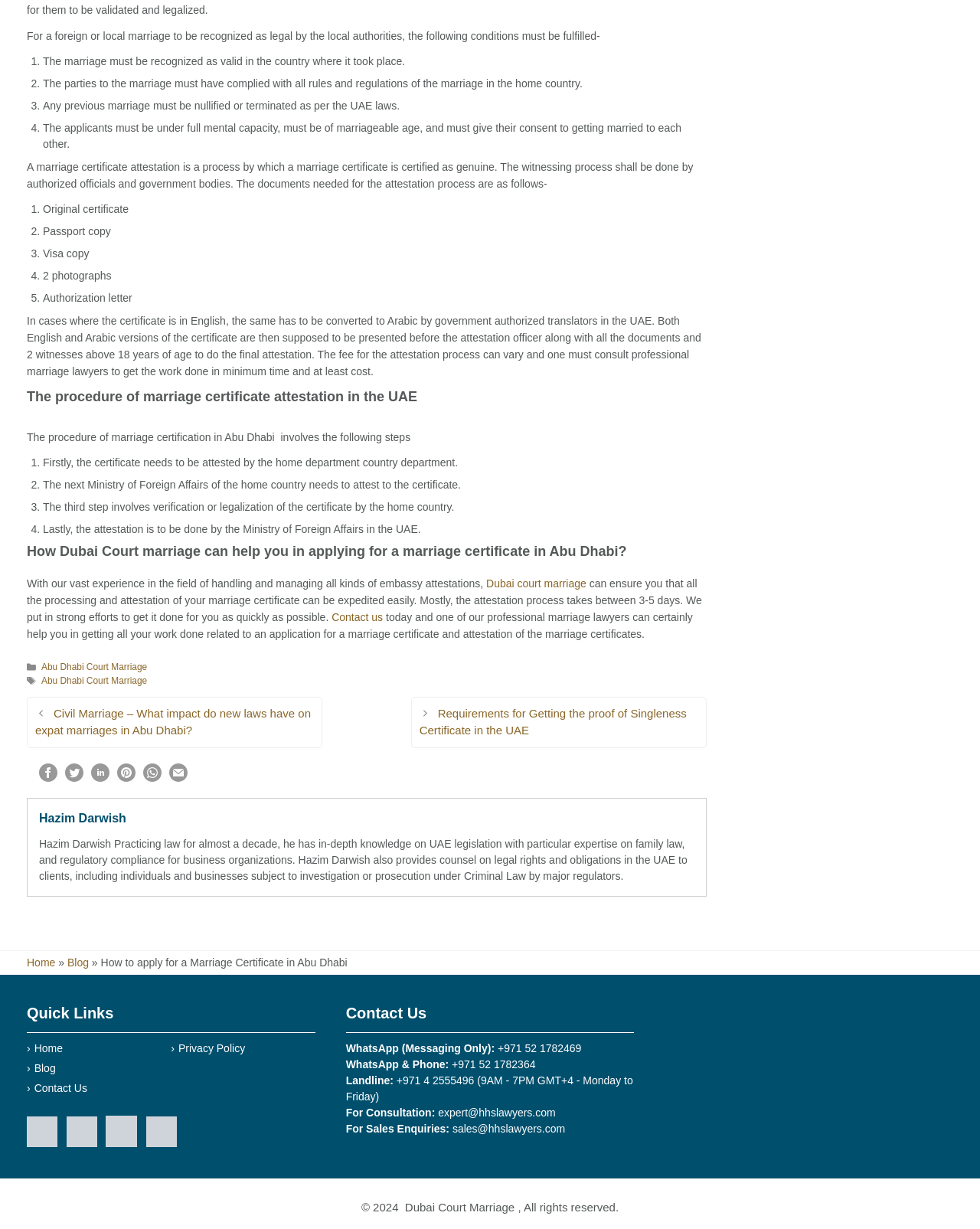Find the bounding box coordinates for the element described here: "Abu Dhabi Court Marriage".

[0.042, 0.538, 0.15, 0.547]